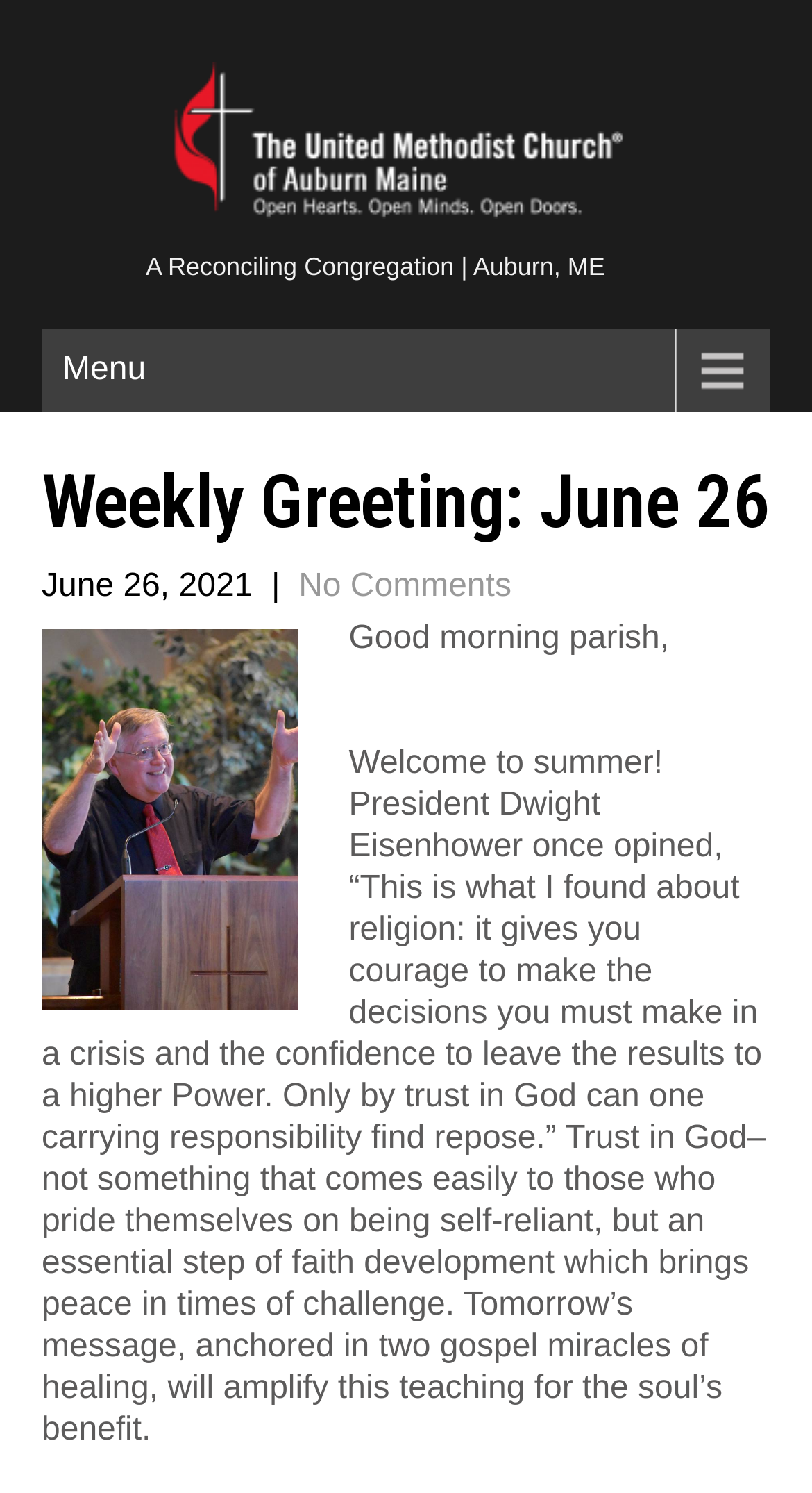Look at the image and write a detailed answer to the question: 
What is the name of the church?

The name of the church can be found in the link at the top of the page, which says 'United Methodist Church of Auburn'. This link is also accompanied by an image with the same name.